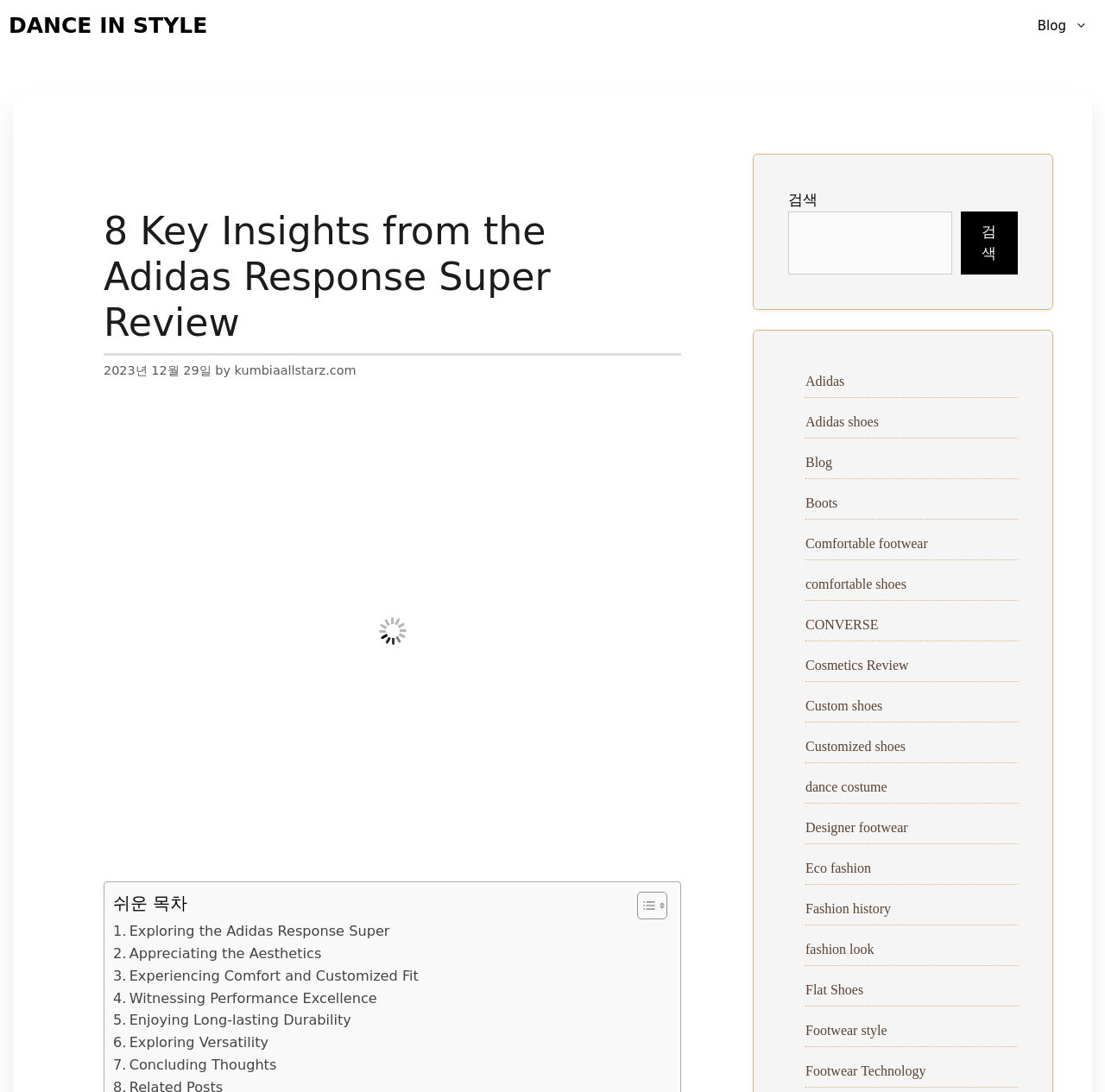What is the text of the first link in the table of content? Based on the image, give a response in one word or a short phrase.

. Exploring the Adidas Response Super